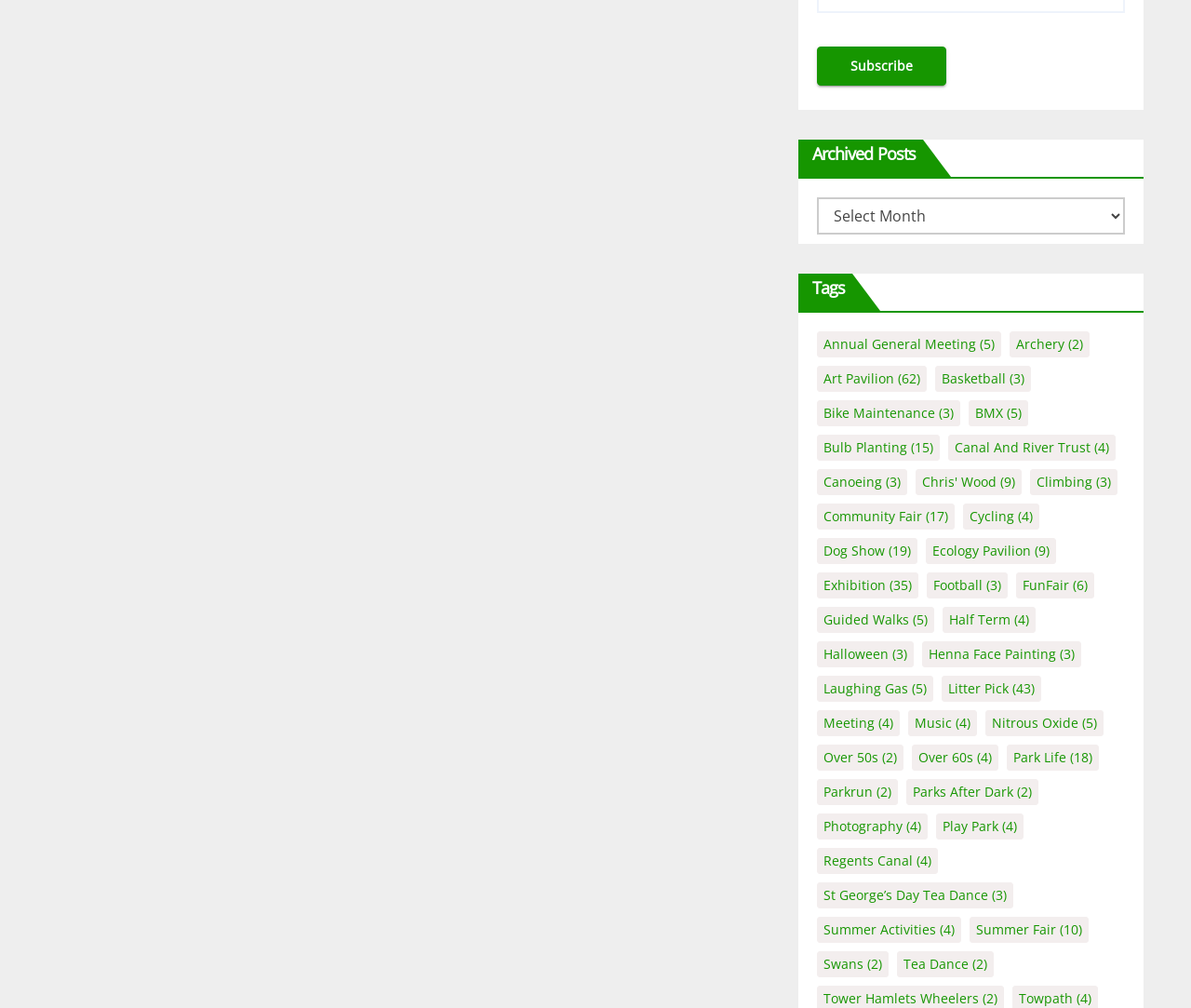Answer the question with a single word or phrase: 
How many items are in the 'Art Pavilion' tag?

62